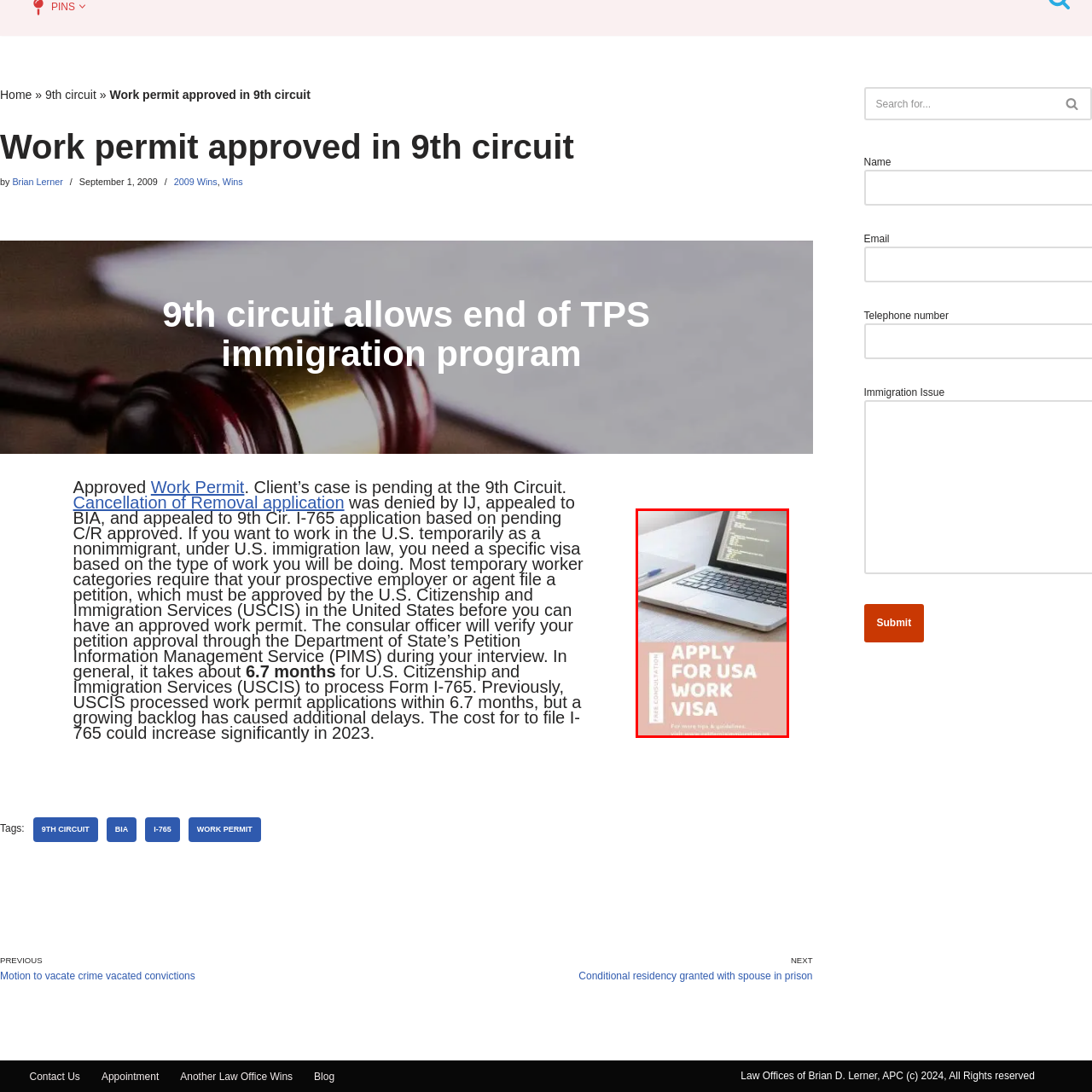What is the tone of the color palette?
View the image encased in the red bounding box and respond with a detailed answer informed by the visual information.

The overall color palette of the image suggests a professional tone, which aligns with the themes of immigration and career advancement in the U.S.